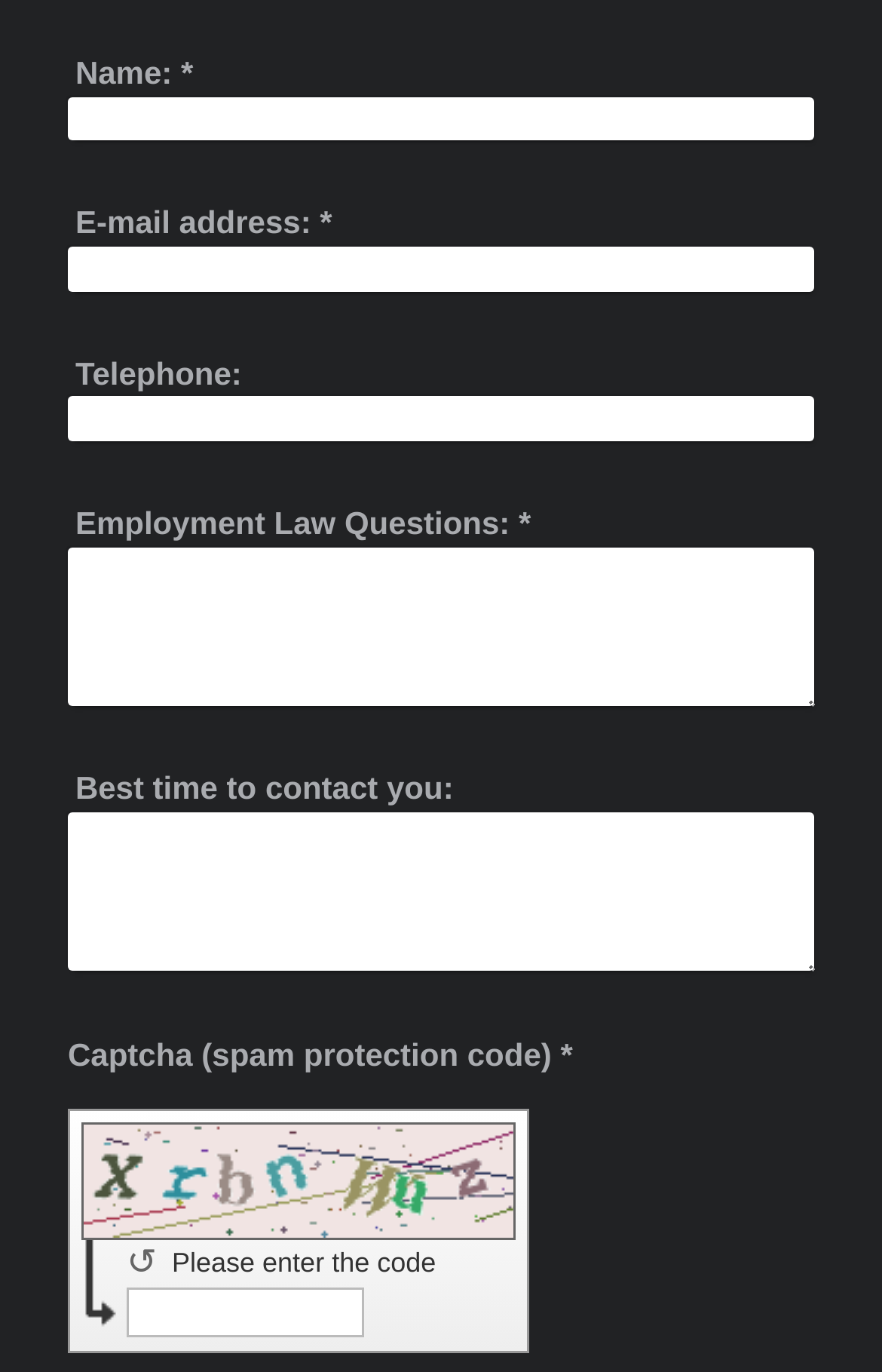Is the 'Telephone' field required?
Provide a detailed answer to the question, using the image to inform your response.

The 'Telephone' field is not required because it does not have an asterisk symbol next to it, unlike the 'Name', 'E-mail address', 'Employment Law Questions', and Captcha fields, which are required.